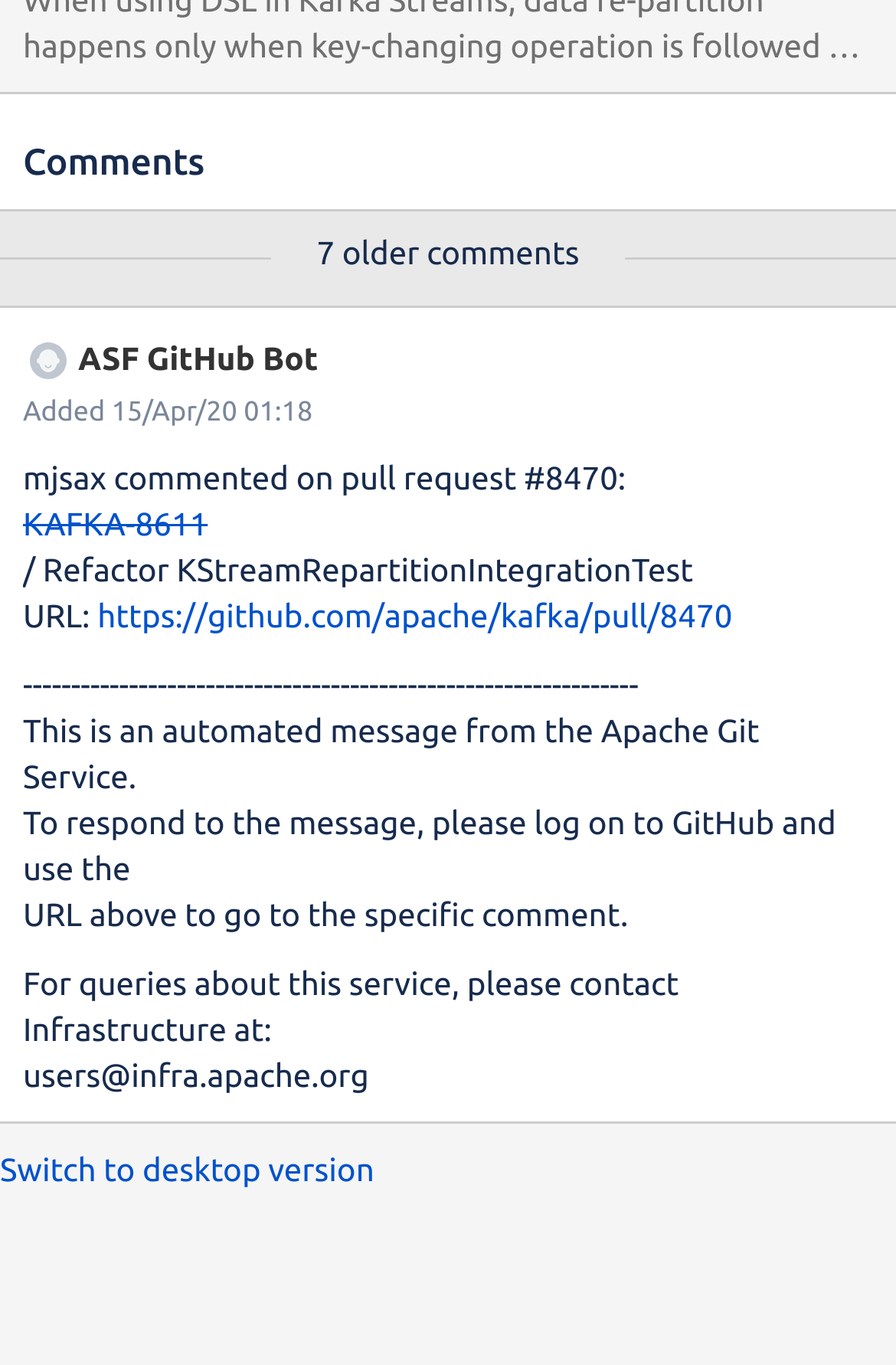Predict the bounding box of the UI element that fits this description: "Switch to desktop version".

[0.0, 0.842, 0.418, 0.869]